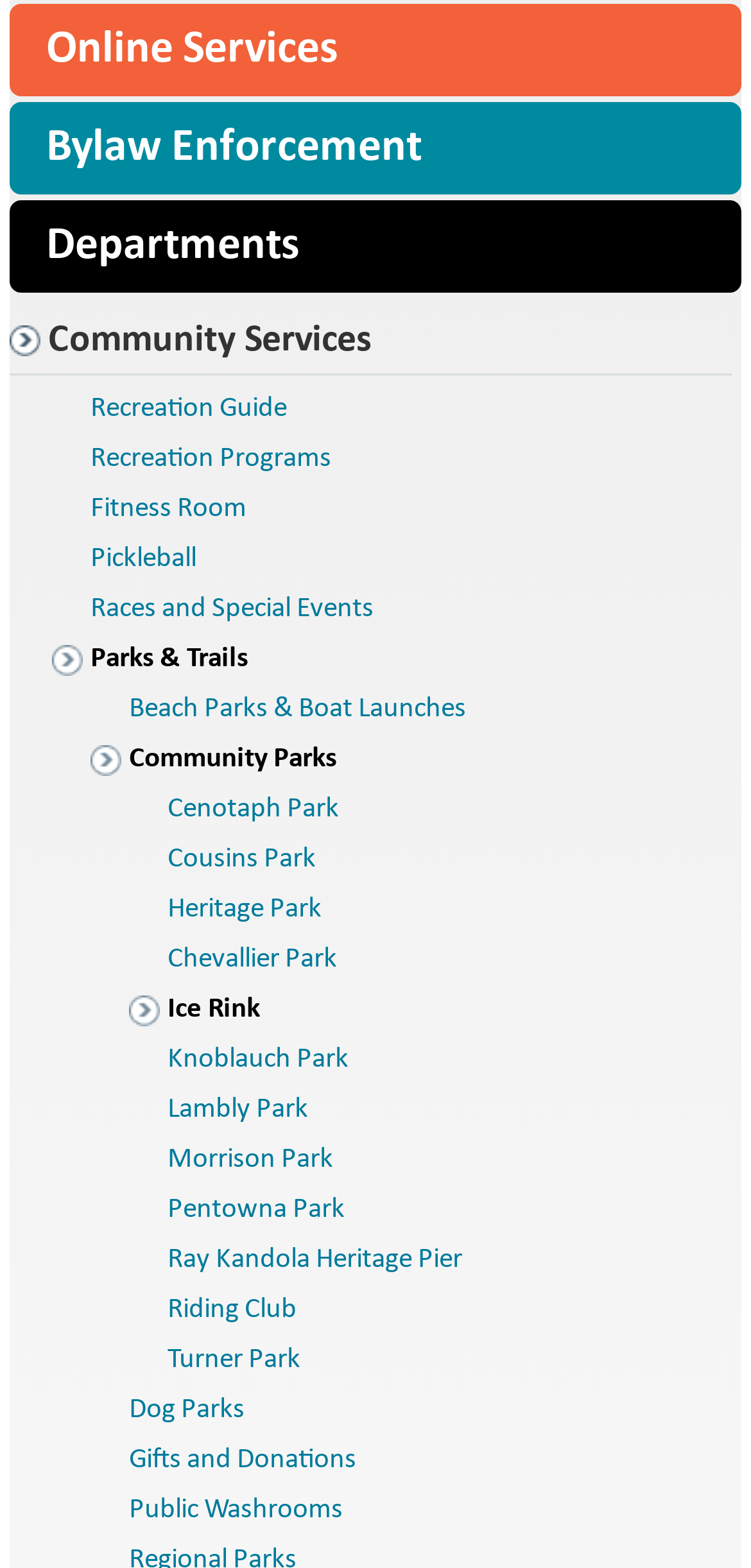Locate the bounding box coordinates of the item that should be clicked to fulfill the instruction: "Check public washrooms".

[0.013, 0.948, 0.962, 0.98]